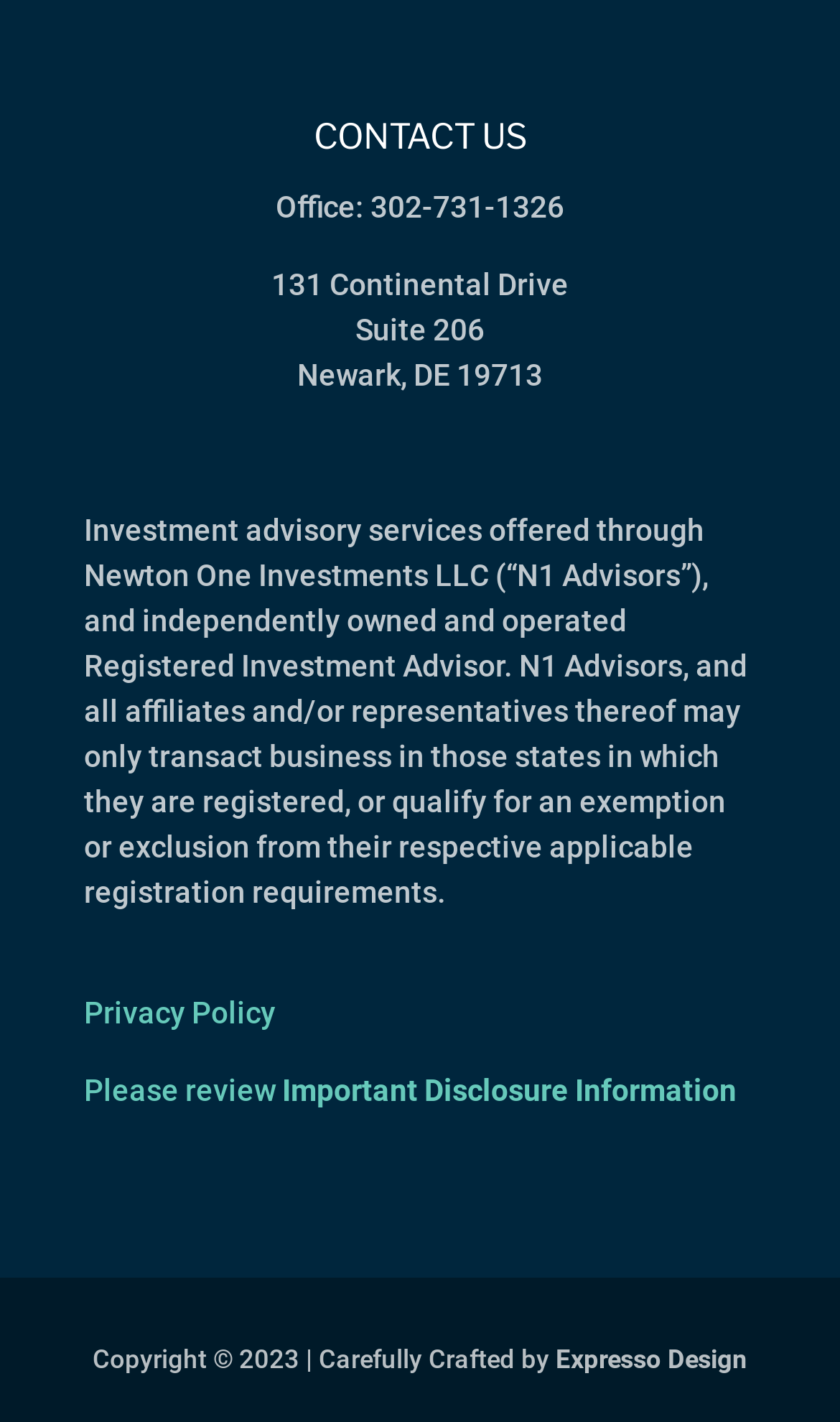Examine the screenshot and answer the question in as much detail as possible: What is the name of the company that offers investment advisory services?

The company that offers investment advisory services is mentioned in a StaticText element that describes the investment advisory services. The text mentions 'Newton One Investments LLC (“N1 Advisors”)' as the company that offers these services.